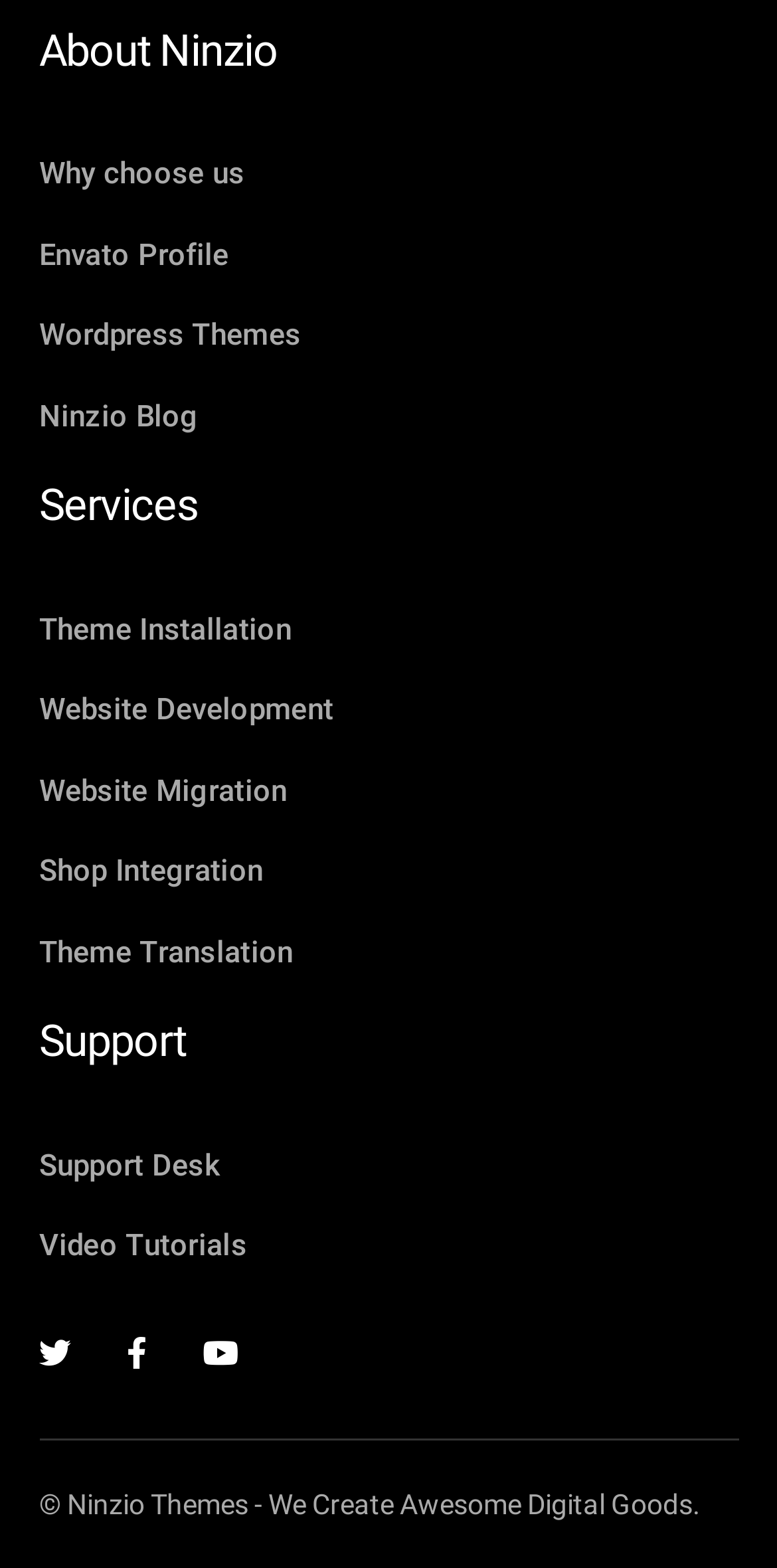Identify the bounding box for the UI element that is described as follows: "Ninzio Blog".

[0.05, 0.251, 0.255, 0.28]